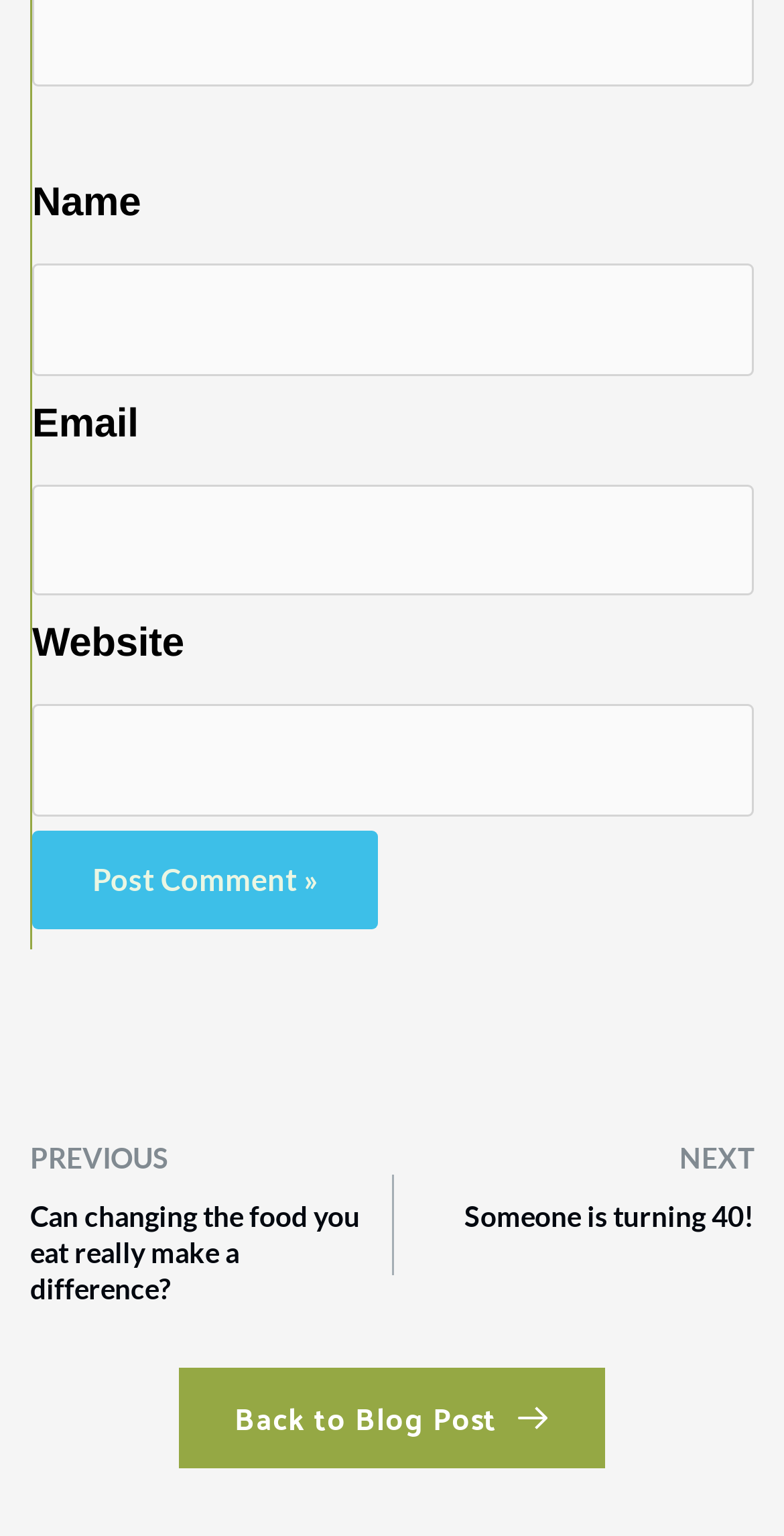How many links are there below the textboxes?
From the screenshot, provide a brief answer in one word or phrase.

3